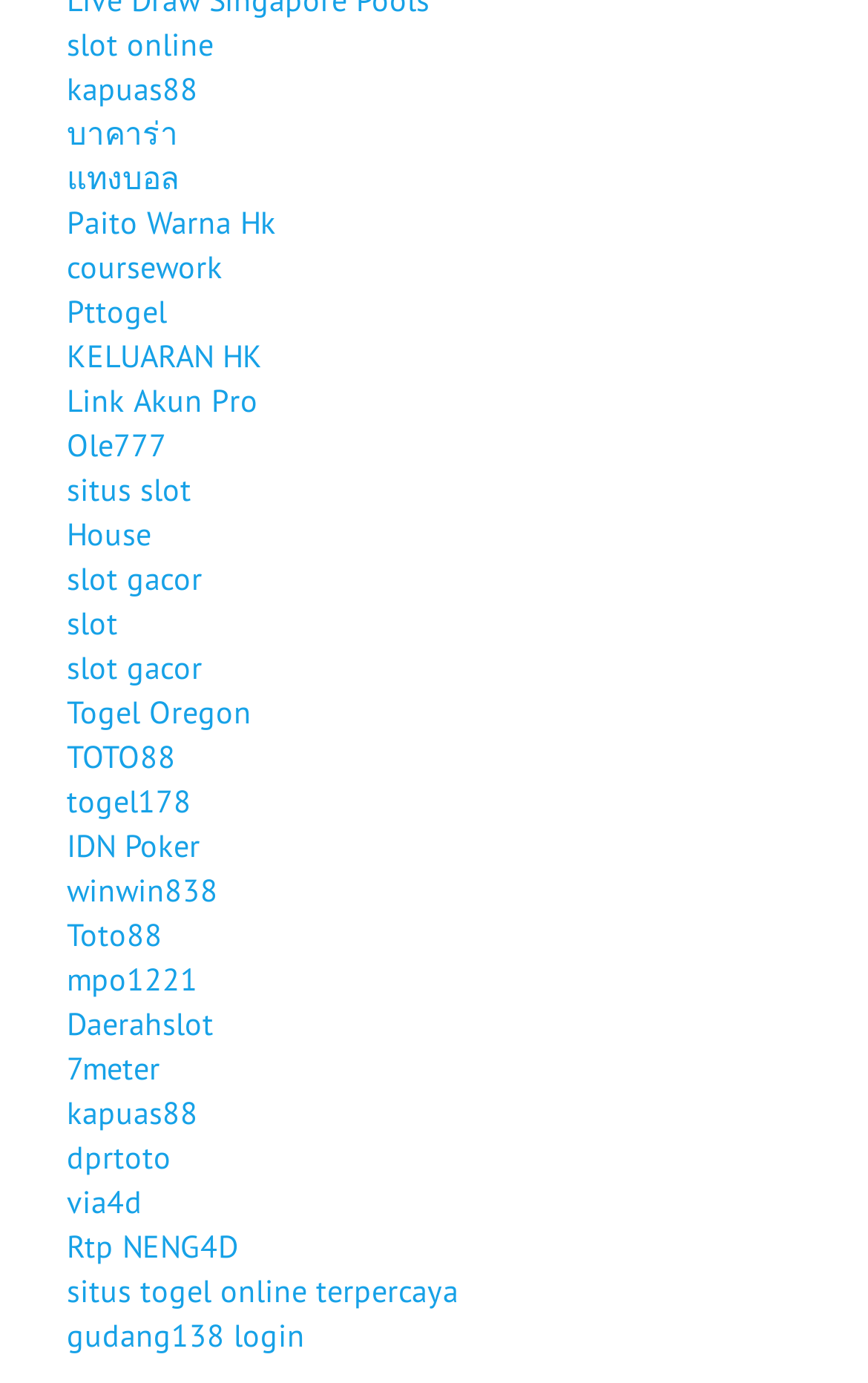Please specify the bounding box coordinates of the area that should be clicked to accomplish the following instruction: "go to coursework". The coordinates should consist of four float numbers between 0 and 1, i.e., [left, top, right, bottom].

[0.077, 0.178, 0.256, 0.207]